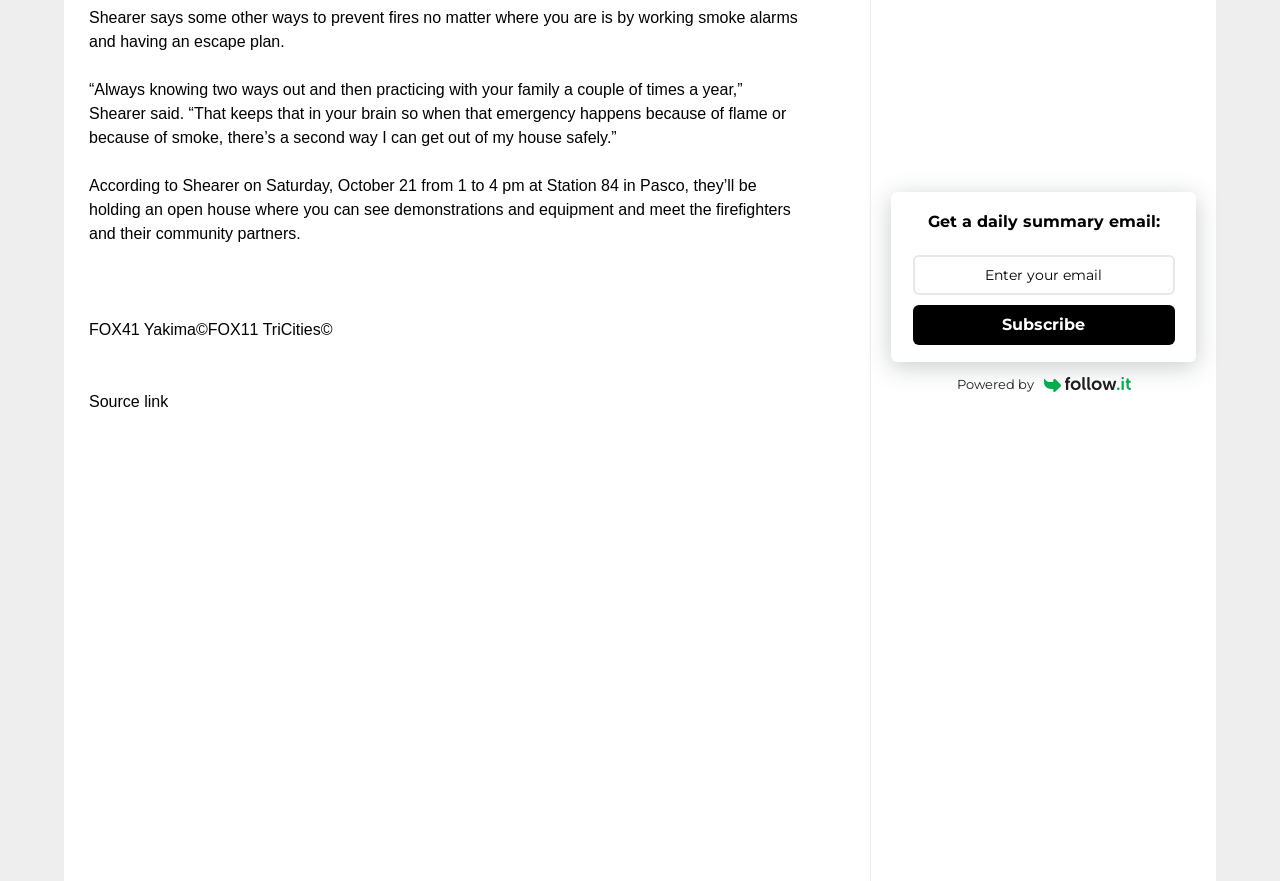Find the bounding box coordinates for the HTML element described as: "FOX41 Yakima©". The coordinates should consist of four float values between 0 and 1, i.e., [left, top, right, bottom].

[0.07, 0.365, 0.162, 0.384]